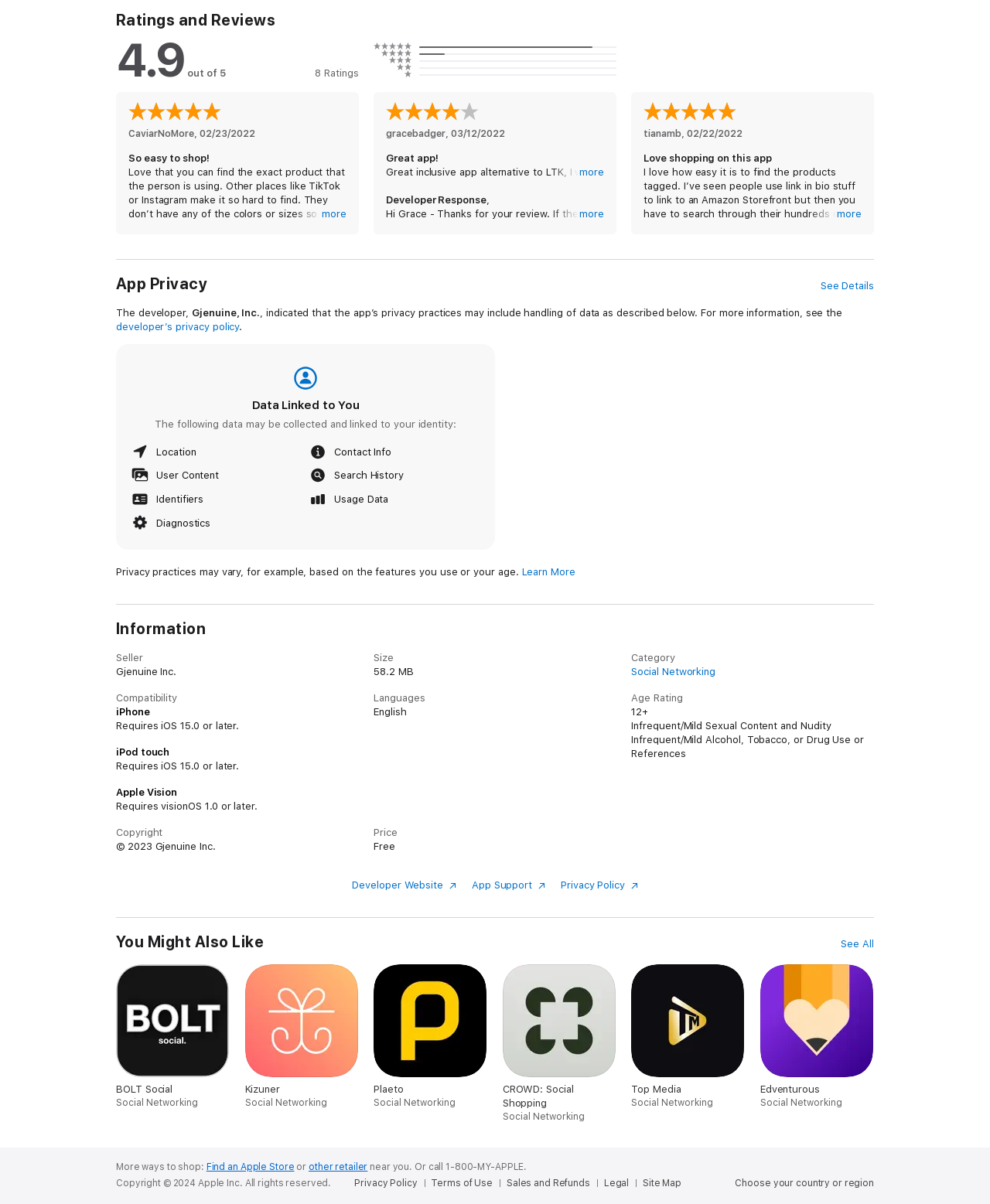Identify the bounding box coordinates of the specific part of the webpage to click to complete this instruction: "See app details".

[0.829, 0.232, 0.883, 0.243]